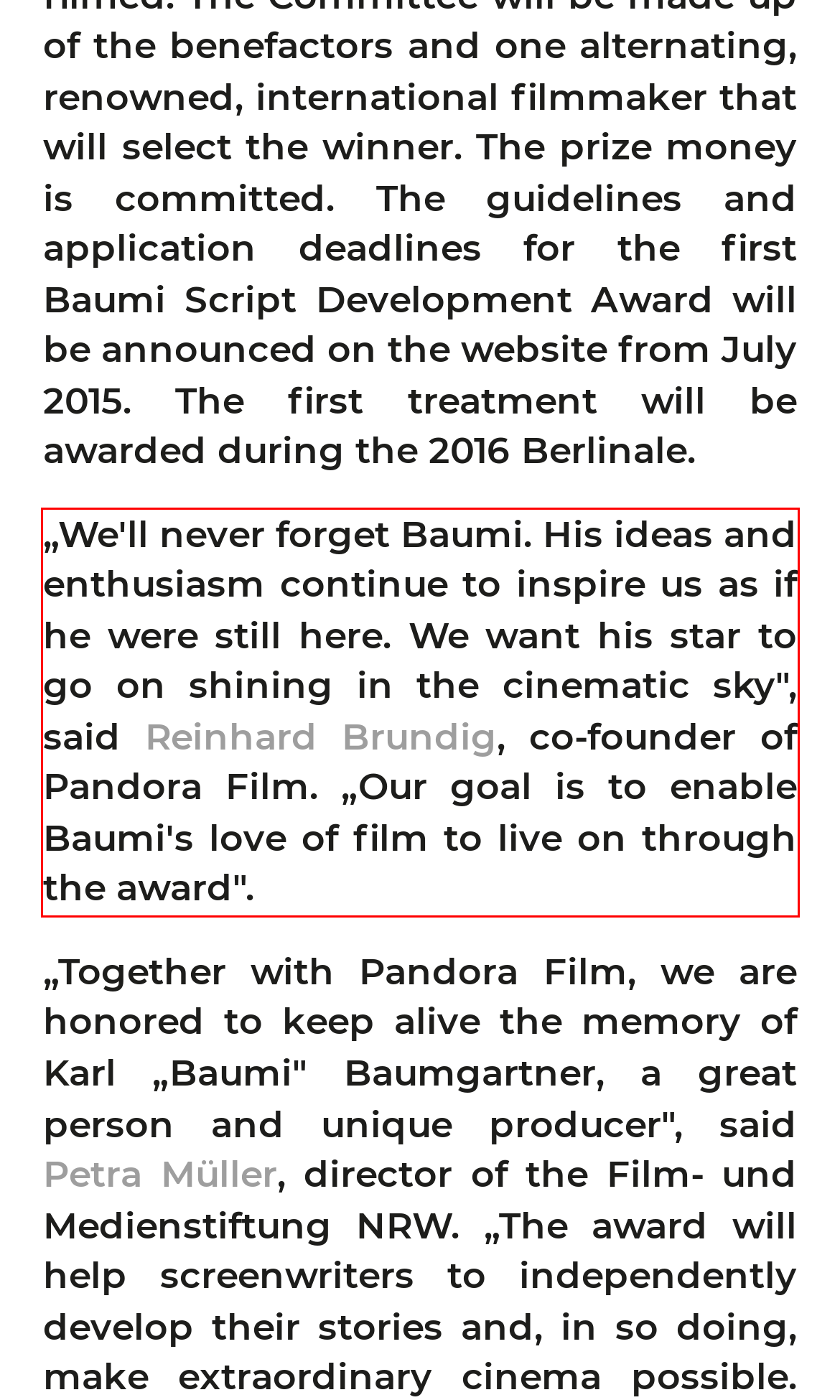Given a webpage screenshot with a red bounding box, perform OCR to read and deliver the text enclosed by the red bounding box.

„We'll never forget Baumi. His ideas and enthusiasm continue to inspire us as if he were still here. We want his star to go on shining in the cinematic sky", said Reinhard Brundig, co-founder of Pandora Film. „Our goal is to enable Baumi's love of film to live on through the award".